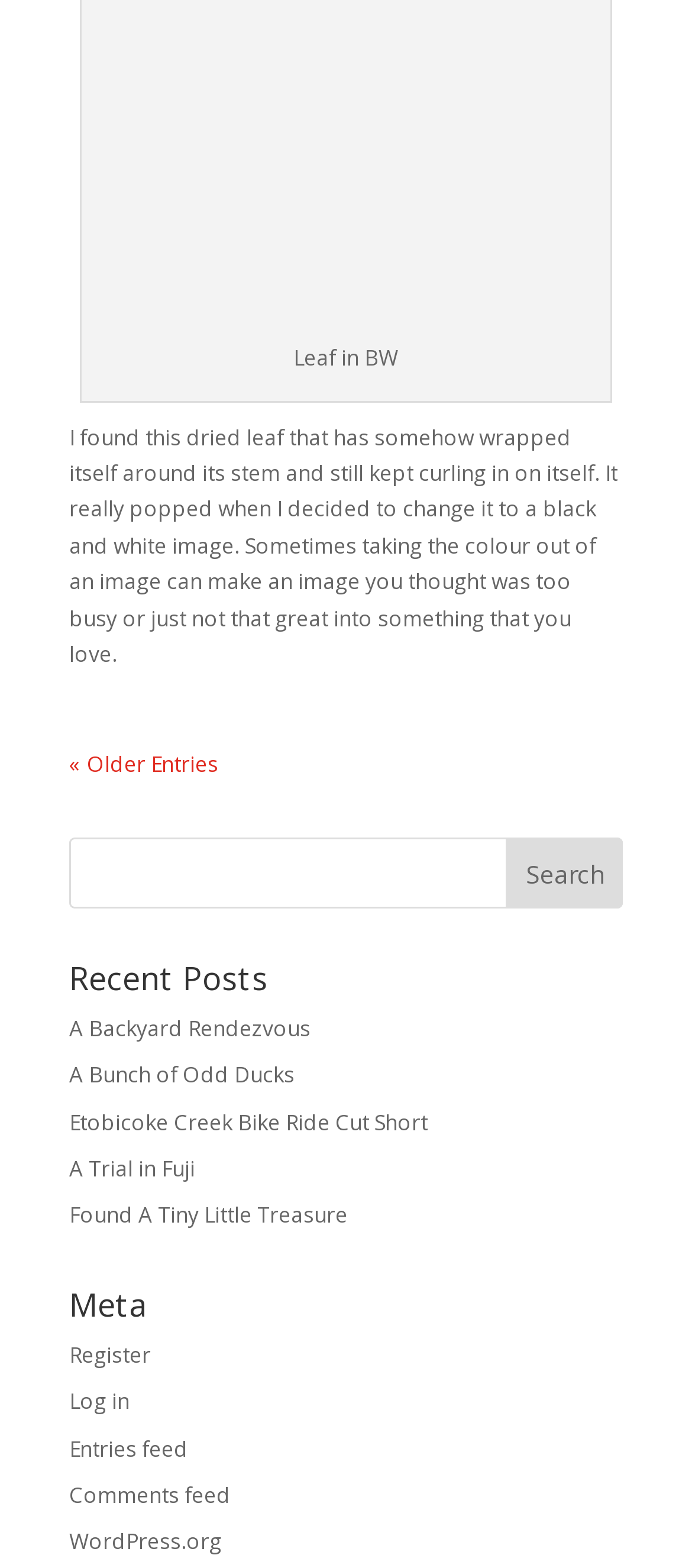Identify the bounding box coordinates of the section that should be clicked to achieve the task described: "Read recent post 'A Backyard Rendezvous'".

[0.1, 0.646, 0.449, 0.665]